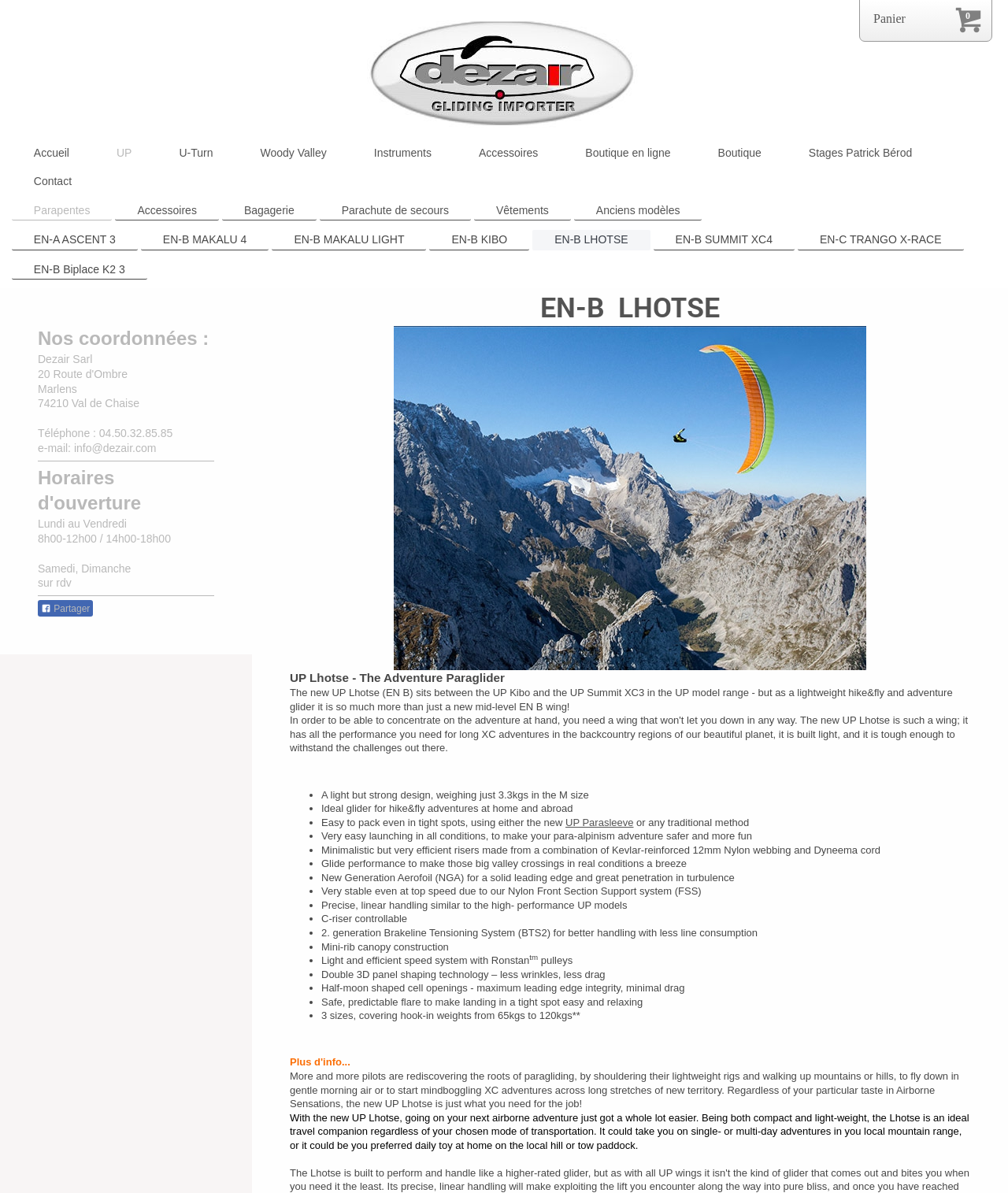What is the weight range of the UP Lhotse paraglider?
Please answer the question with as much detail as possible using the screenshot.

According to the text on the webpage, the UP Lhotse paraglider comes in three sizes, covering hook-in weights from 65kgs to 120kgs.